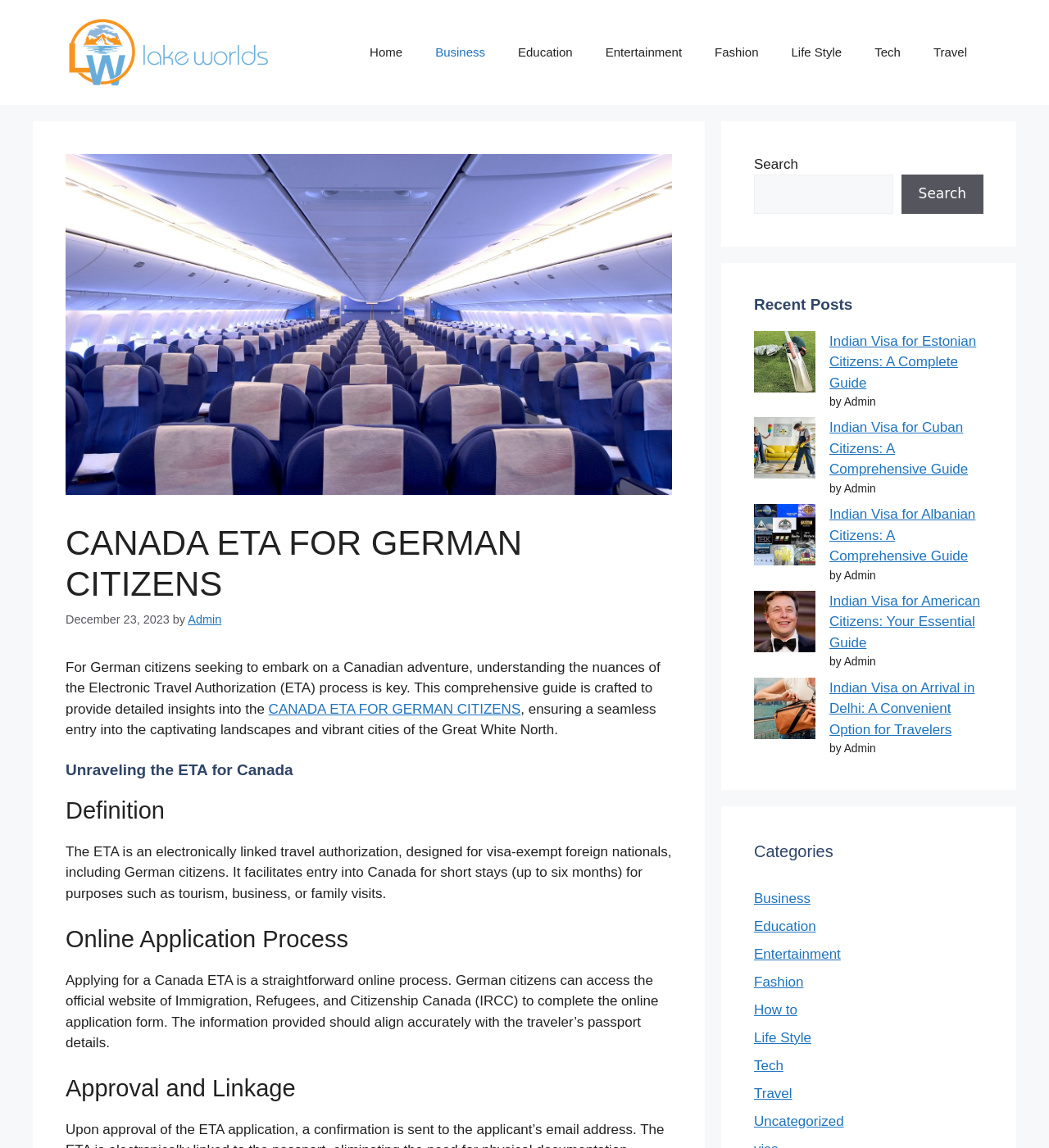Please specify the bounding box coordinates for the clickable region that will help you carry out the instruction: "Click on the 'Indian Visa for Estonian Citizens: A Complete Guide' link".

[0.791, 0.29, 0.931, 0.34]